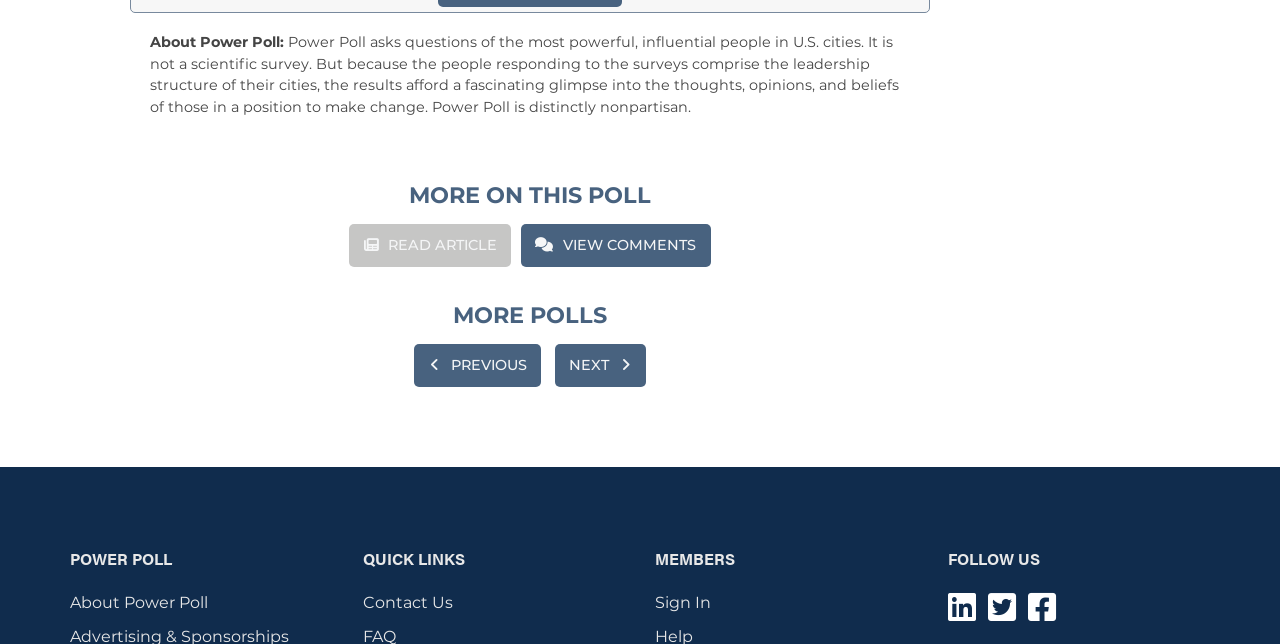Identify the bounding box coordinates for the element you need to click to achieve the following task: "view comments". The coordinates must be four float values ranging from 0 to 1, formatted as [left, top, right, bottom].

[0.407, 0.348, 0.555, 0.415]